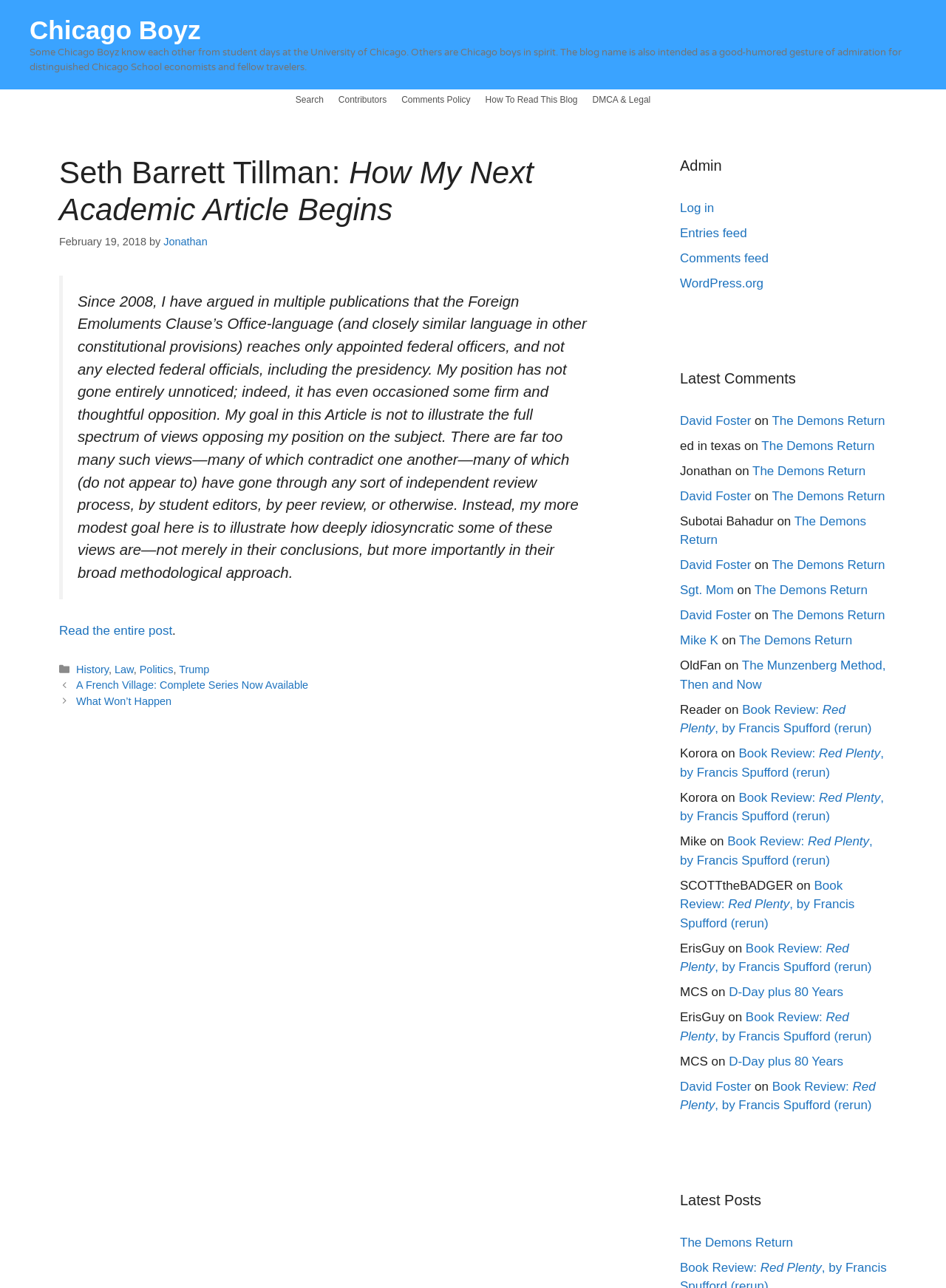What is the title of the article?
Refer to the image and offer an in-depth and detailed answer to the question.

The title of the article can be found in the header section of the webpage, which is 'Seth Barrett Tillman: How My Next Academic Article Begins'.